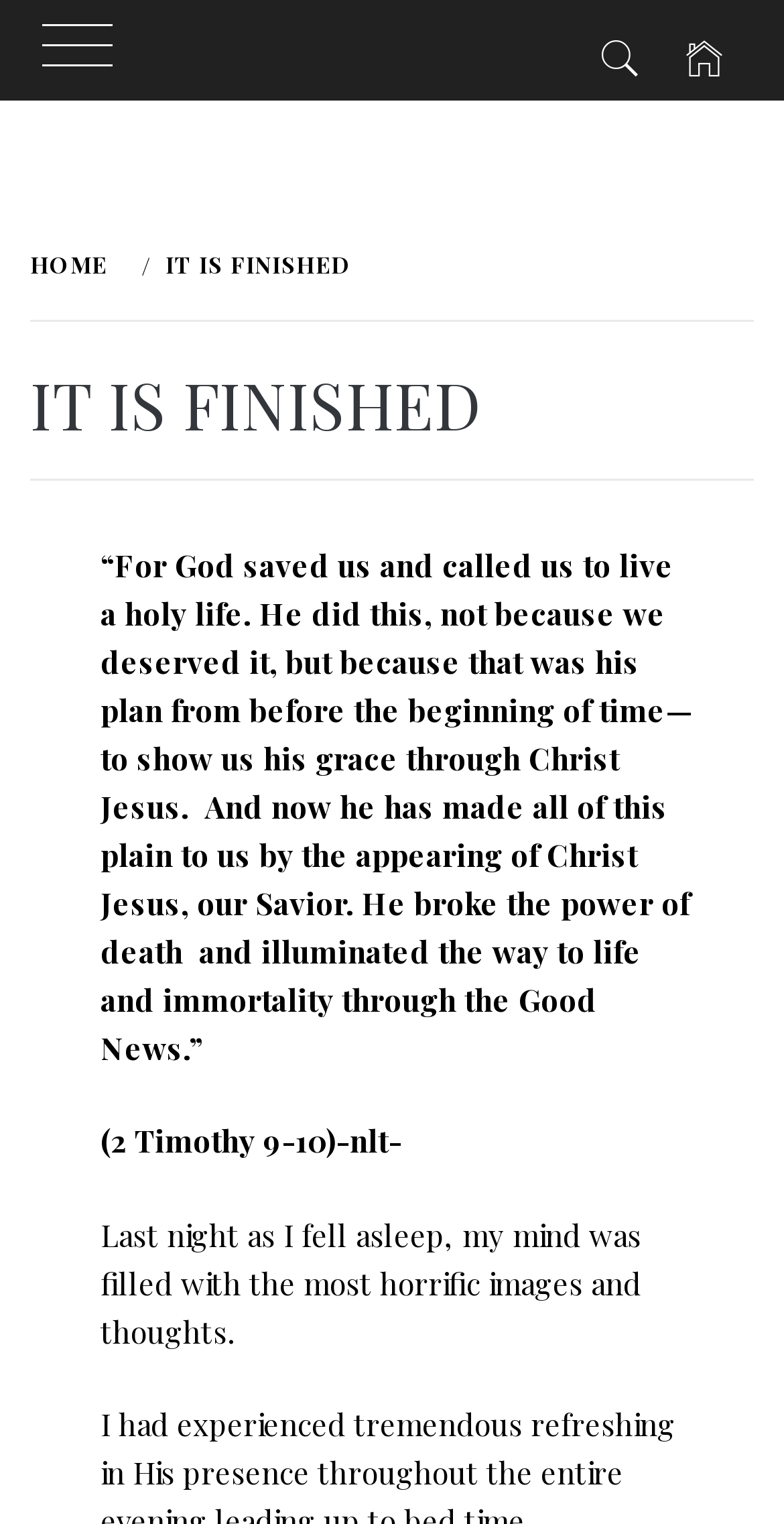What is the first breadcrumb?
Based on the image, answer the question with as much detail as possible.

By examining the navigation section, I found the breadcrumbs which contain links. The first link is 'HOME'.